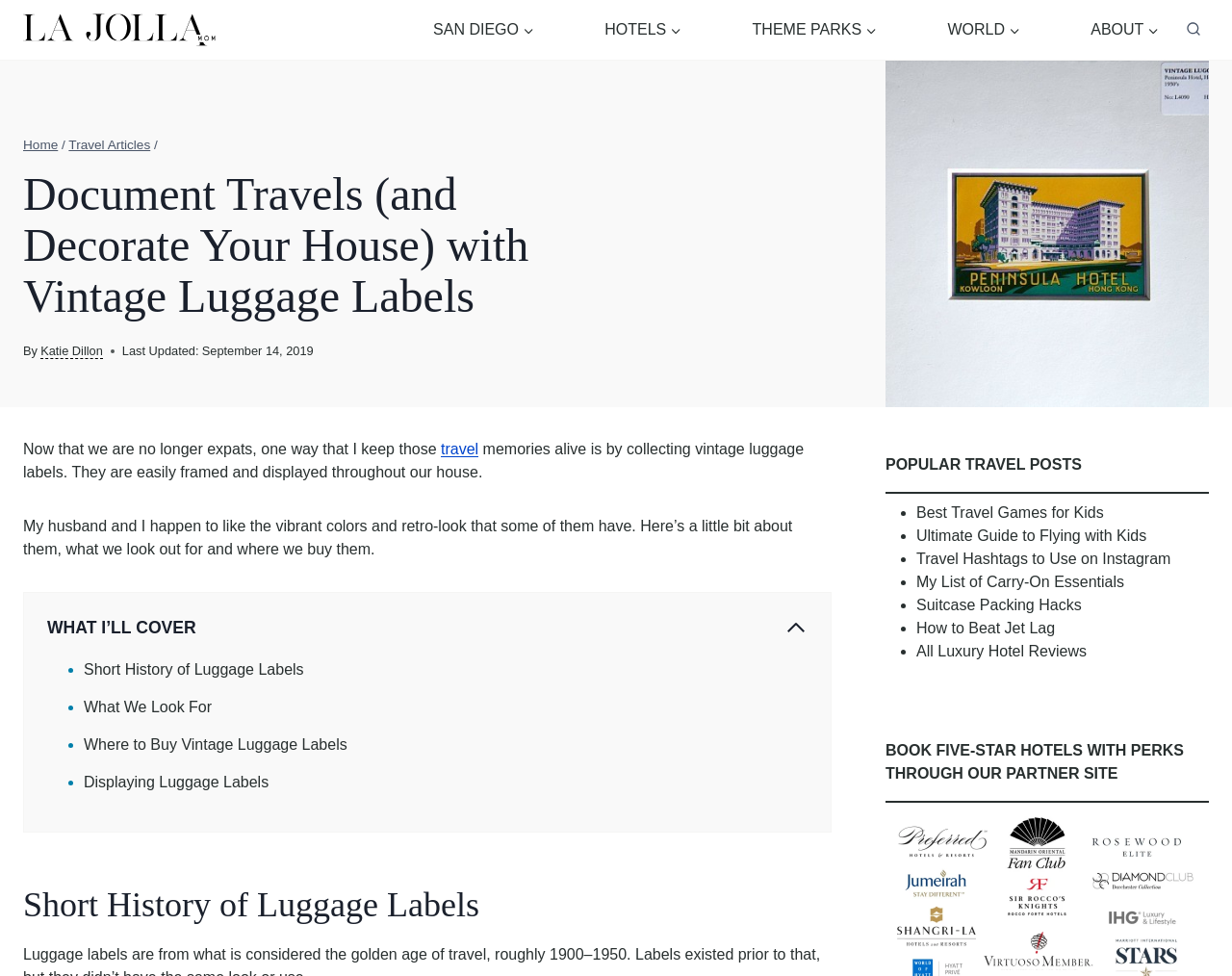Please answer the following question as detailed as possible based on the image: 
What is the category of the article 'Best Travel Games for Kids'?

The article 'Best Travel Games for Kids' is listed under the category 'POPULAR TRAVEL POSTS' which suggests that it is a travel-related article.